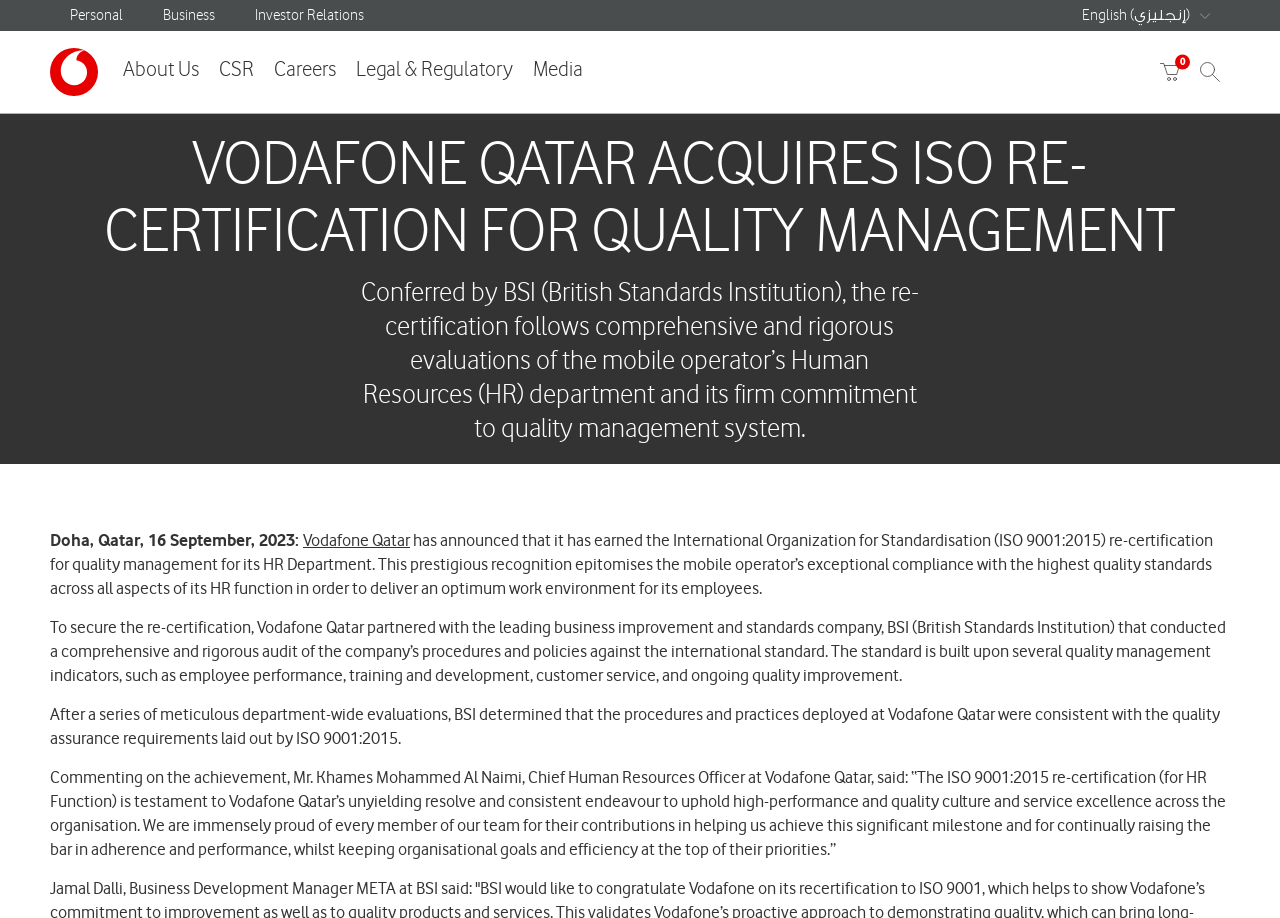Extract the main headline from the webpage and generate its text.

VODAFONE QATAR ACQUIRES ISO RE-CERTIFICATION FOR QUALITY MANAGEMENT
